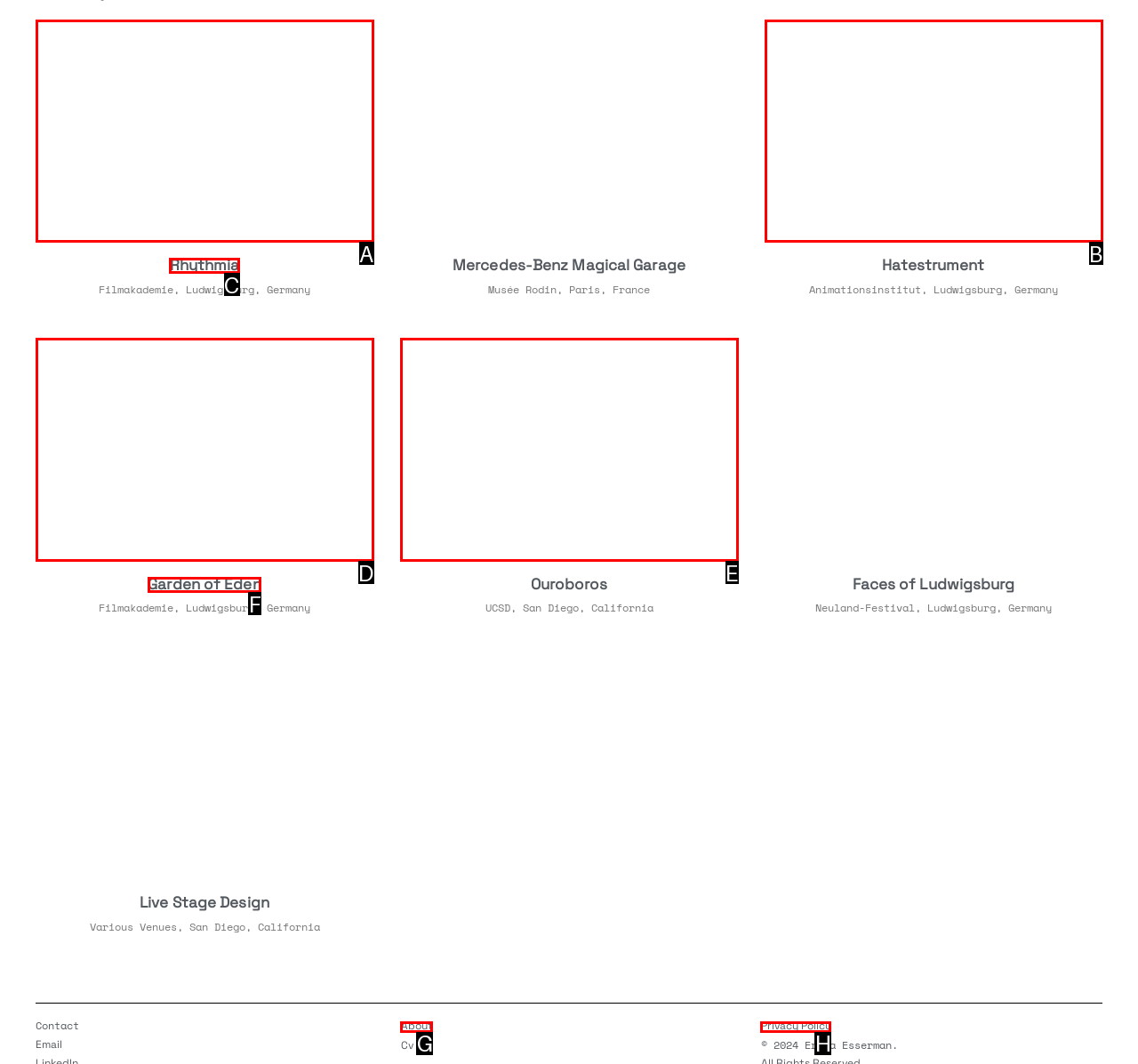Choose the option that matches the following description: Rhythmia
Answer with the letter of the correct option.

C